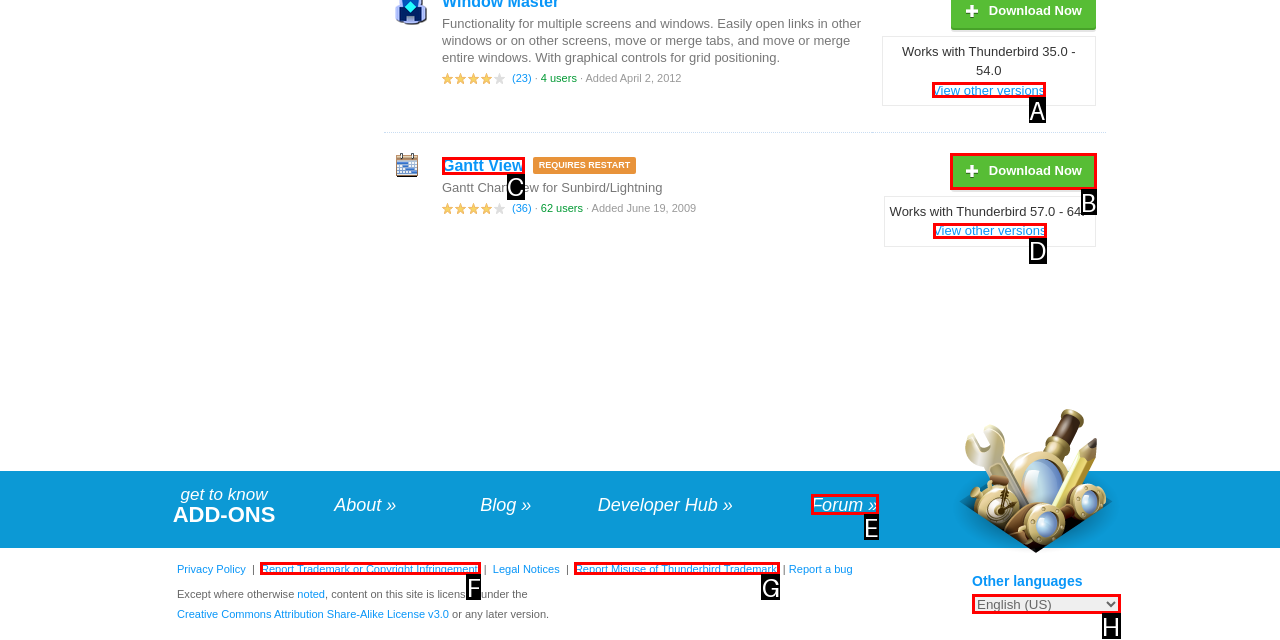Which option corresponds to the following element description: Report Trademark or Copyright Infringement?
Please provide the letter of the correct choice.

F